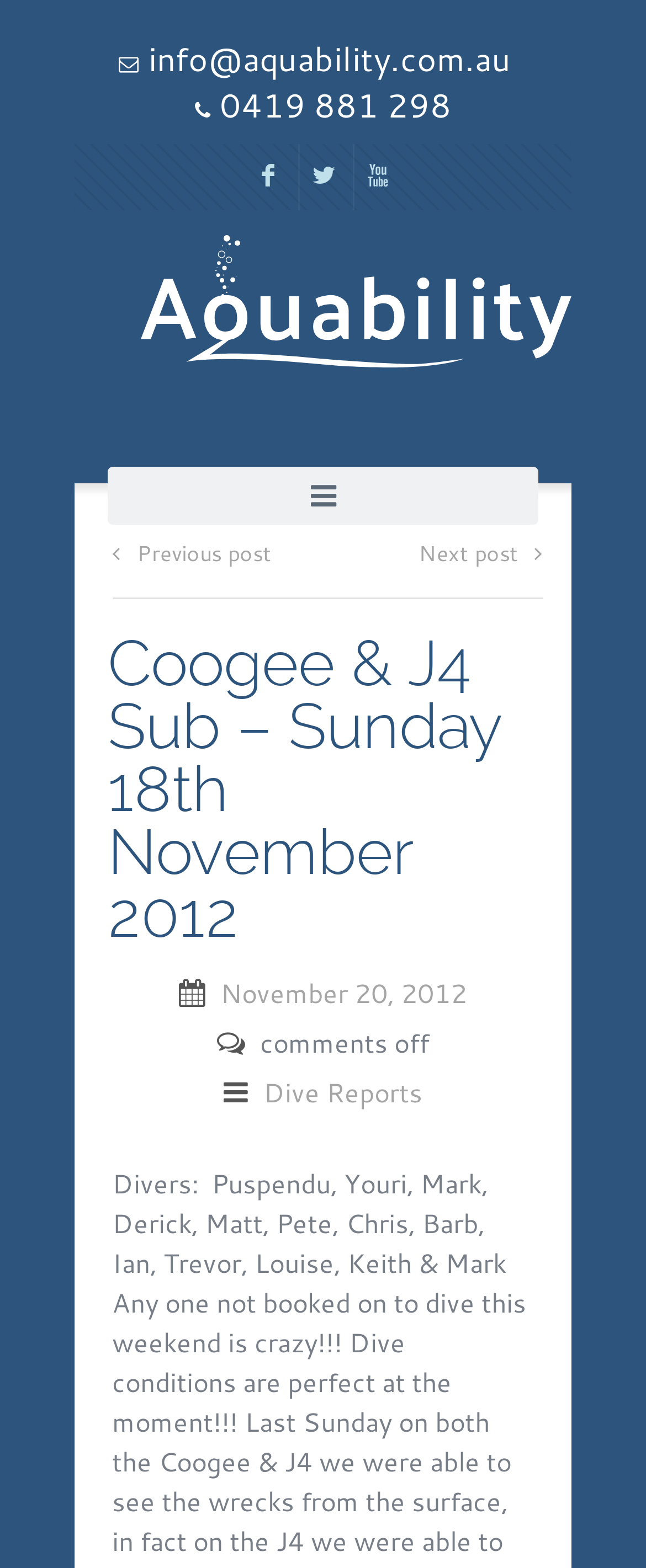Provide a single word or phrase to answer the given question: 
What is the name of the organization or entity mentioned on the webpage?

Aquability